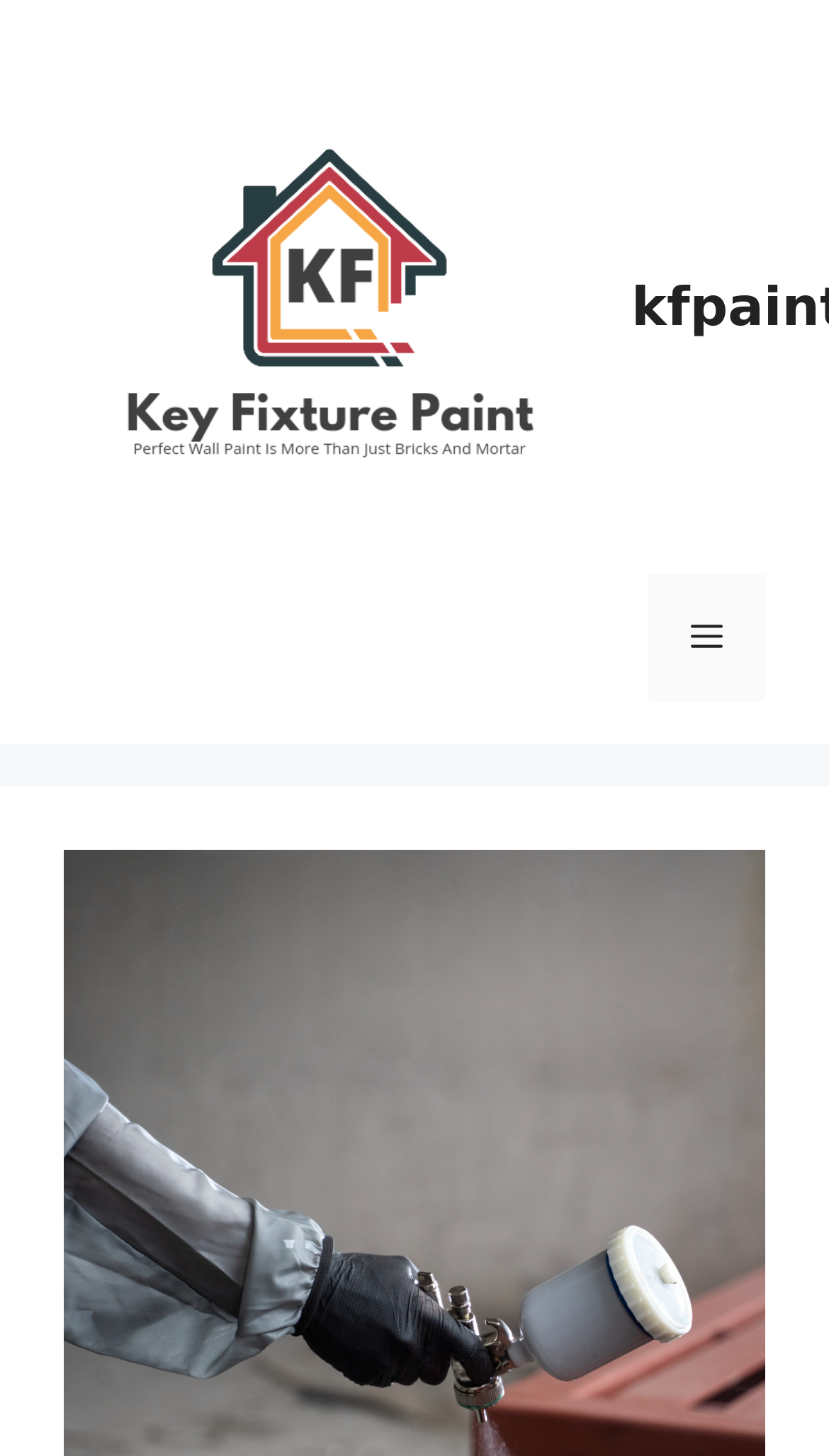Identify the text that serves as the heading for the webpage and generate it.

Latex Wall Paint Features And Uses